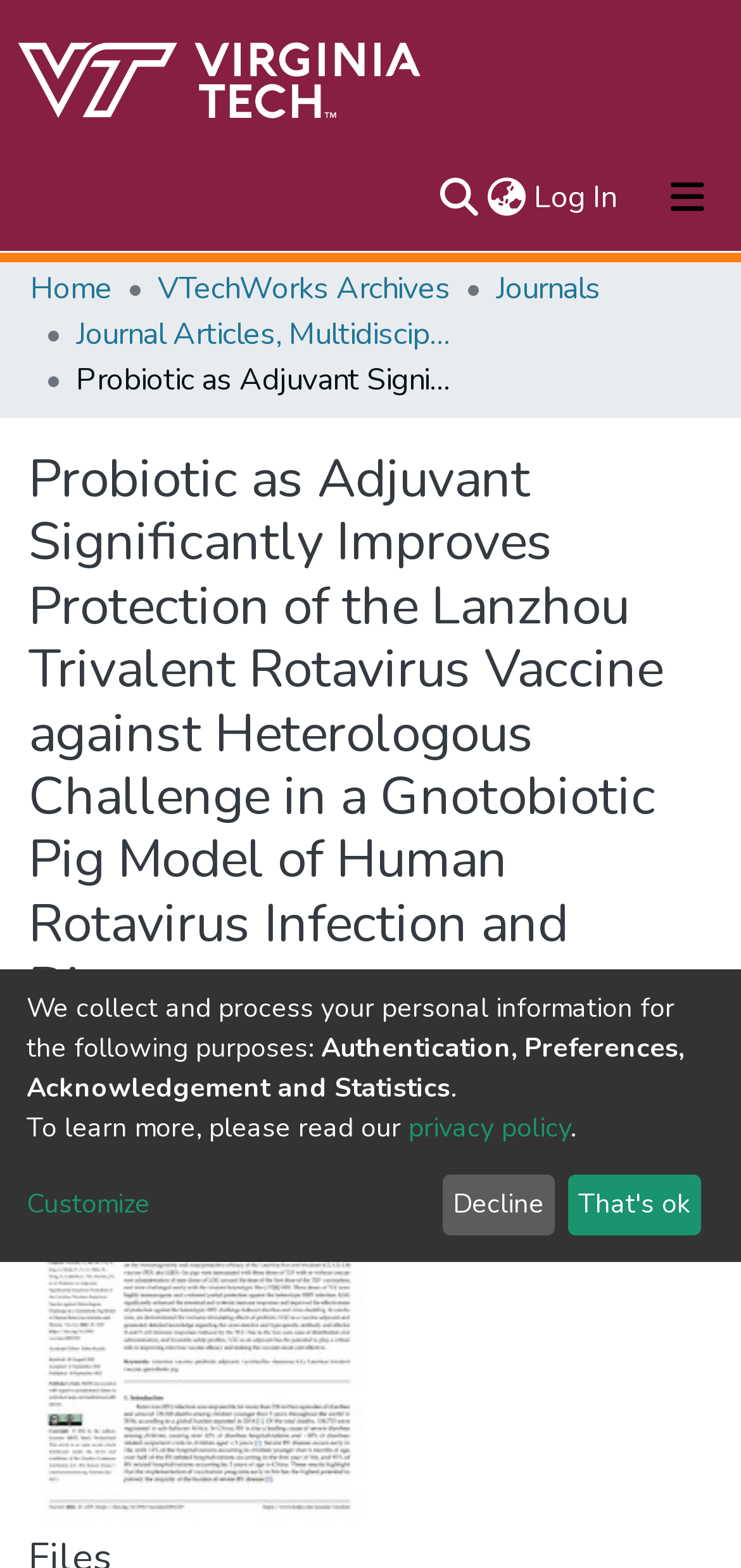Identify and generate the primary title of the webpage.

Probiotic as Adjuvant Significantly Improves Protection of the Lanzhou Trivalent Rotavirus Vaccine against Heterologous Challenge in a Gnotobiotic Pig Model of Human Rotavirus Infection and Disease